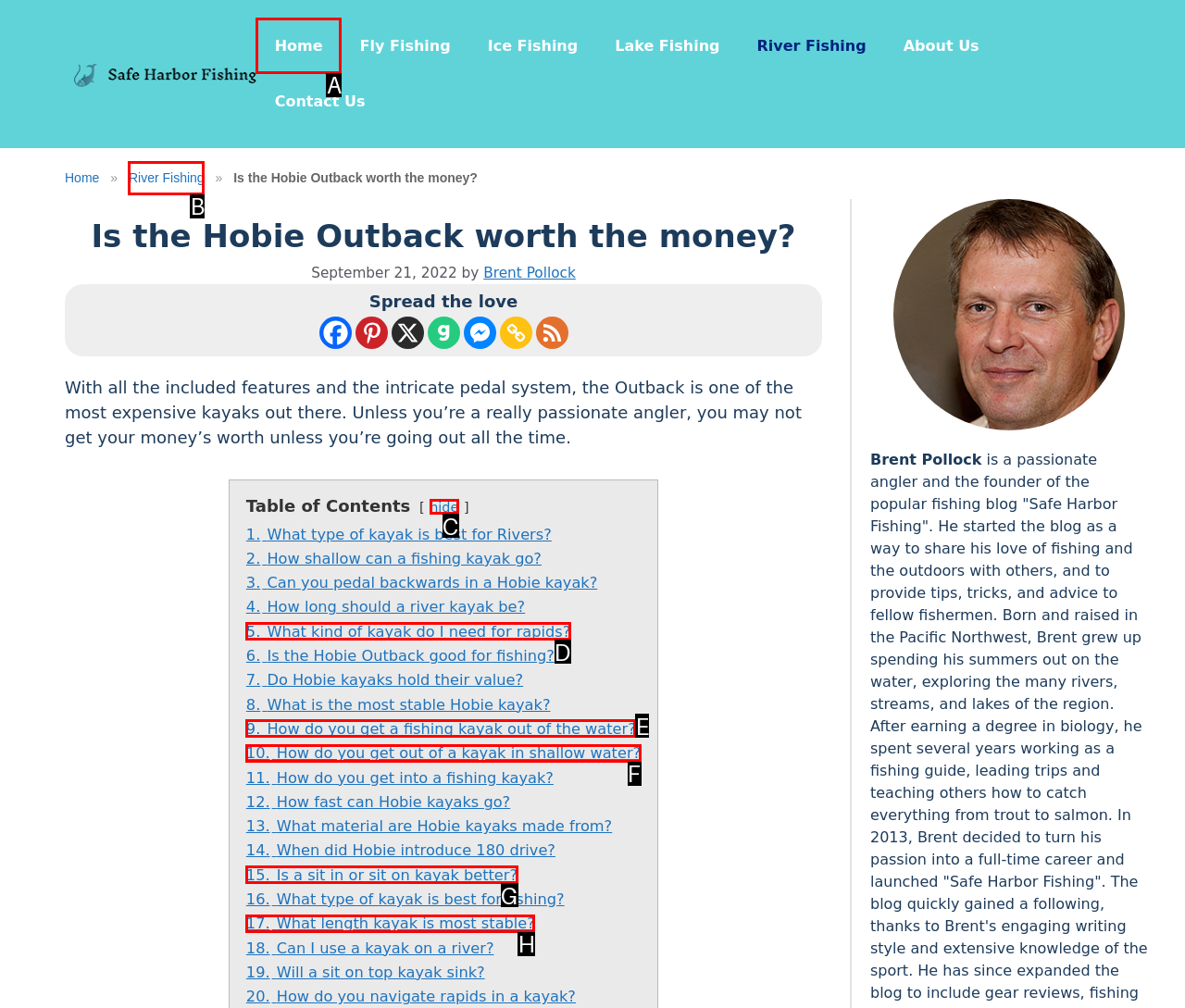To execute the task: Click on the 'Home' link in the navigation bar, which one of the highlighted HTML elements should be clicked? Answer with the option's letter from the choices provided.

A